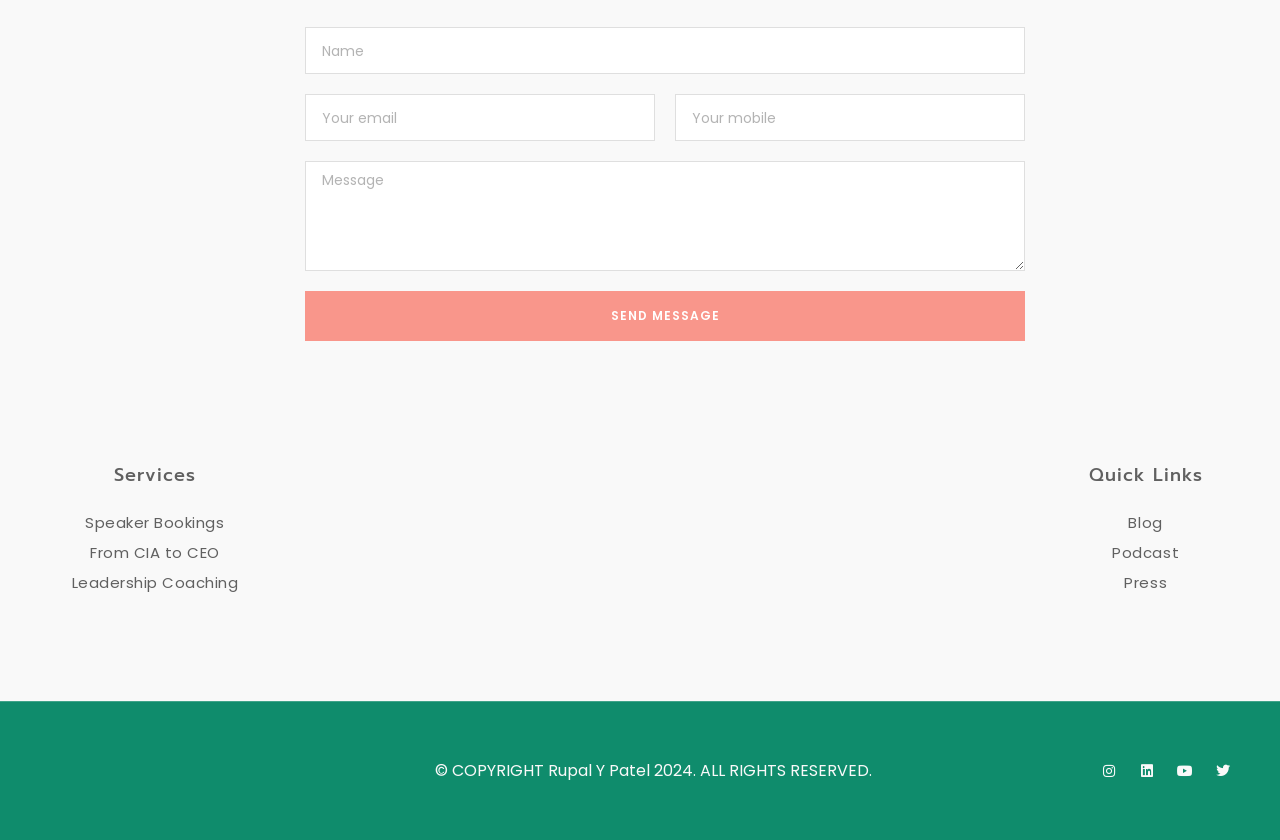Please reply to the following question with a single word or a short phrase:
What is the logo in the middle of the page?

Power woman logo